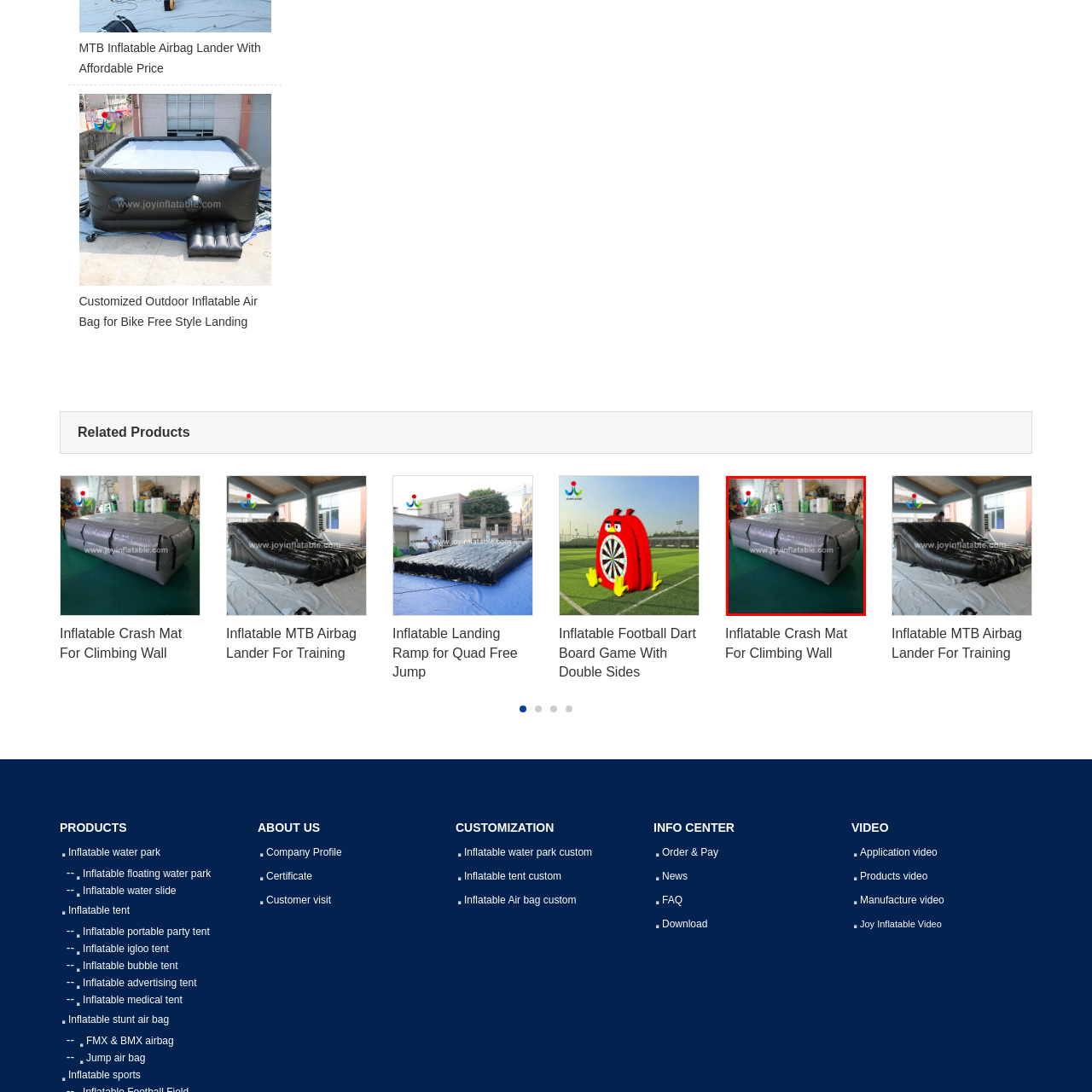Pay attention to the image highlighted by the red border, What is the purpose of the black straps? Please give a one-word or short phrase answer.

To secure the air bag